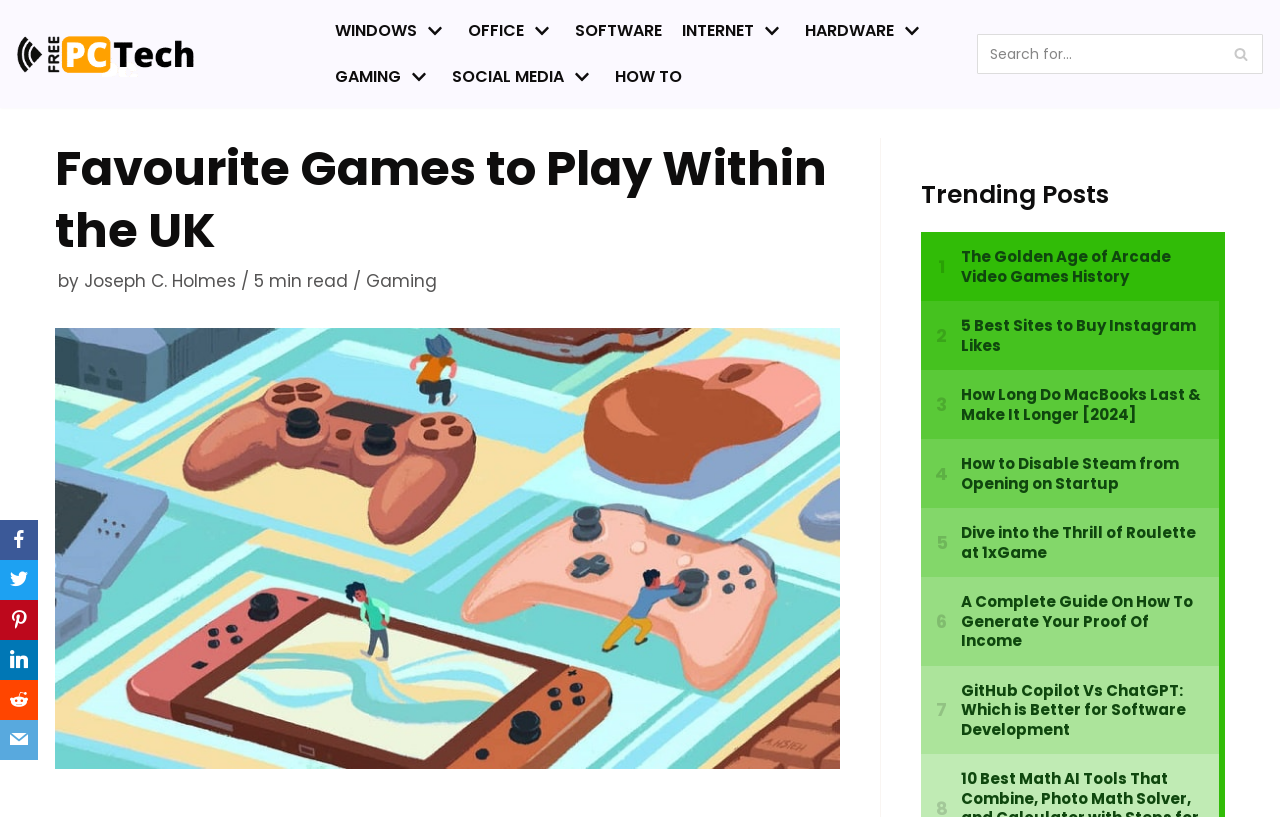Identify the bounding box coordinates necessary to click and complete the given instruction: "Click on the WINDOWS link".

[0.262, 0.022, 0.35, 0.054]